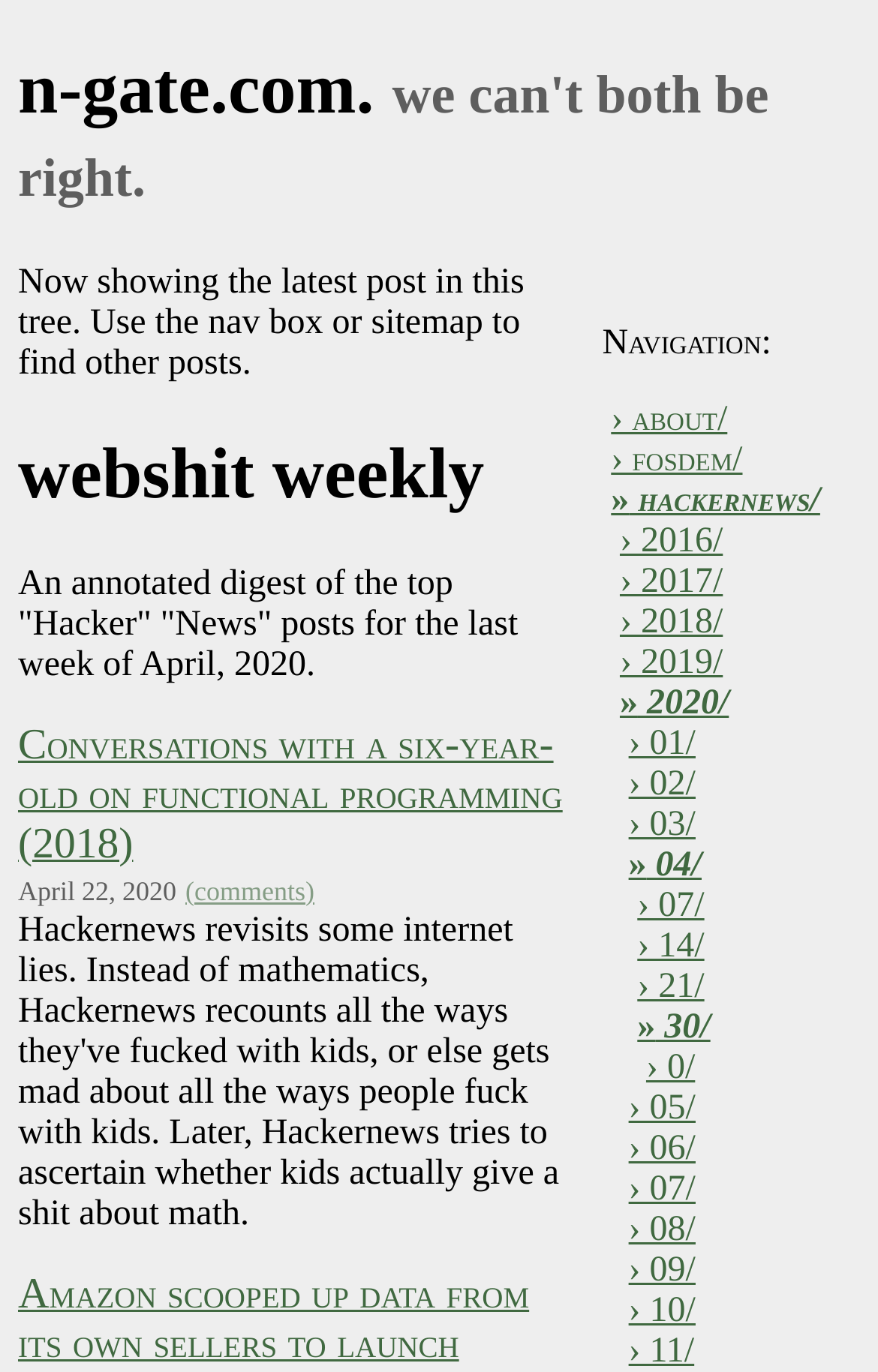Highlight the bounding box coordinates of the element that should be clicked to carry out the following instruction: "read Conversations with a six-year-old on functional programming". The coordinates must be given as four float numbers ranging from 0 to 1, i.e., [left, top, right, bottom].

[0.021, 0.526, 0.641, 0.633]